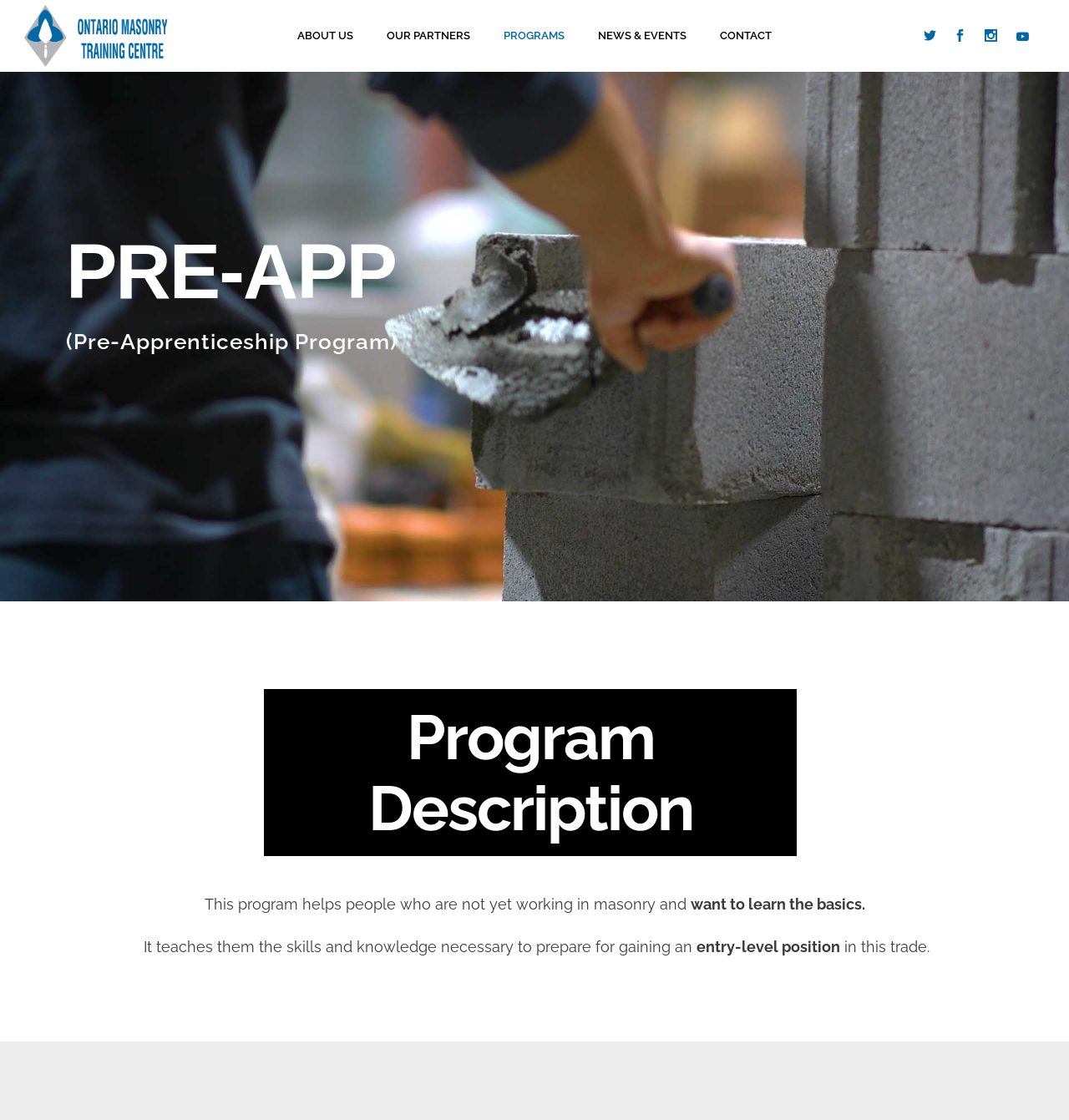From the webpage screenshot, predict the bounding box coordinates (top-left x, top-left y, bottom-right x, bottom-right y) for the UI element described here: News & Events

[0.544, 0.0, 0.658, 0.063]